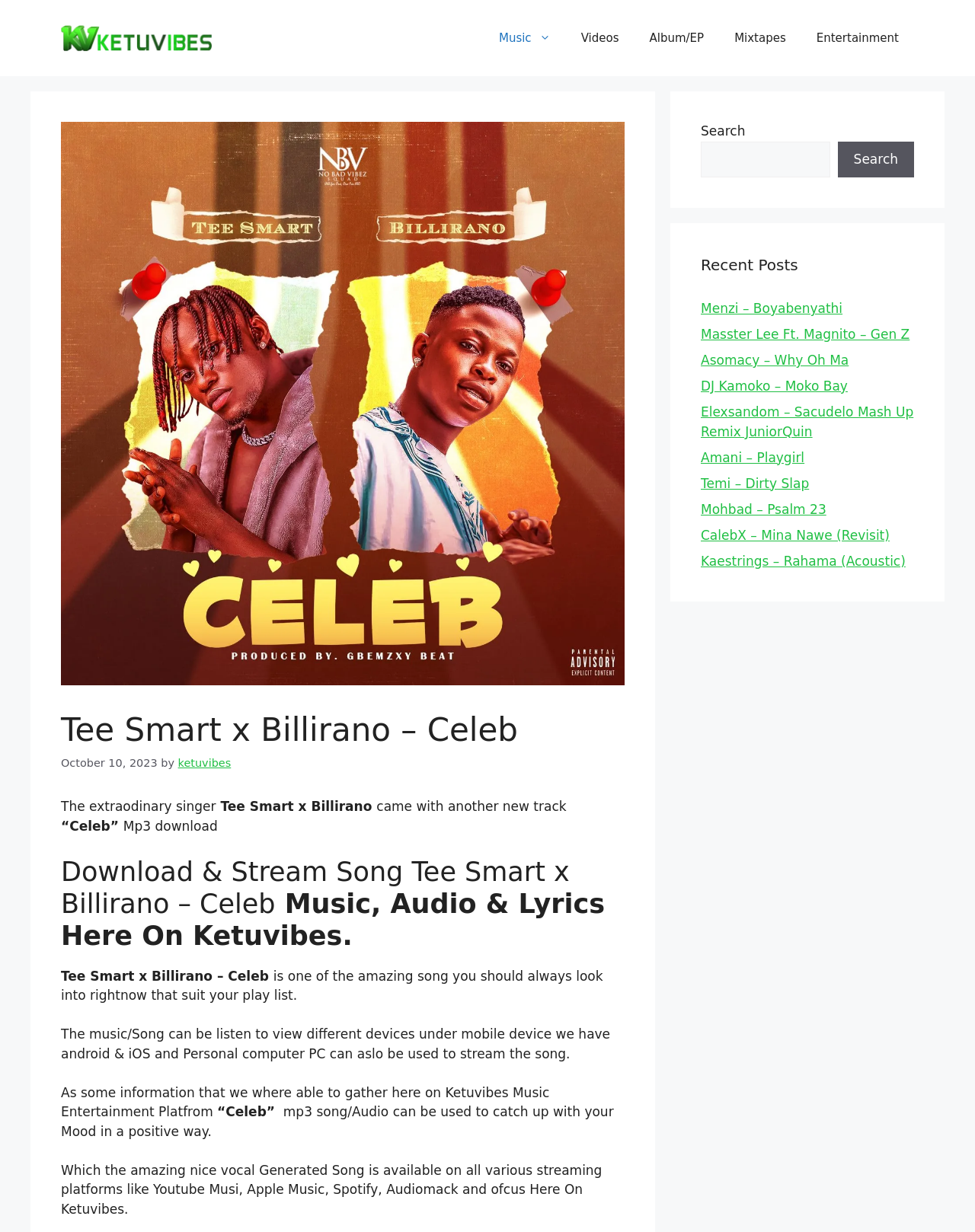Please pinpoint the bounding box coordinates for the region I should click to adhere to this instruction: "Click the 'Music' link in the navigation bar".

[0.496, 0.012, 0.58, 0.049]